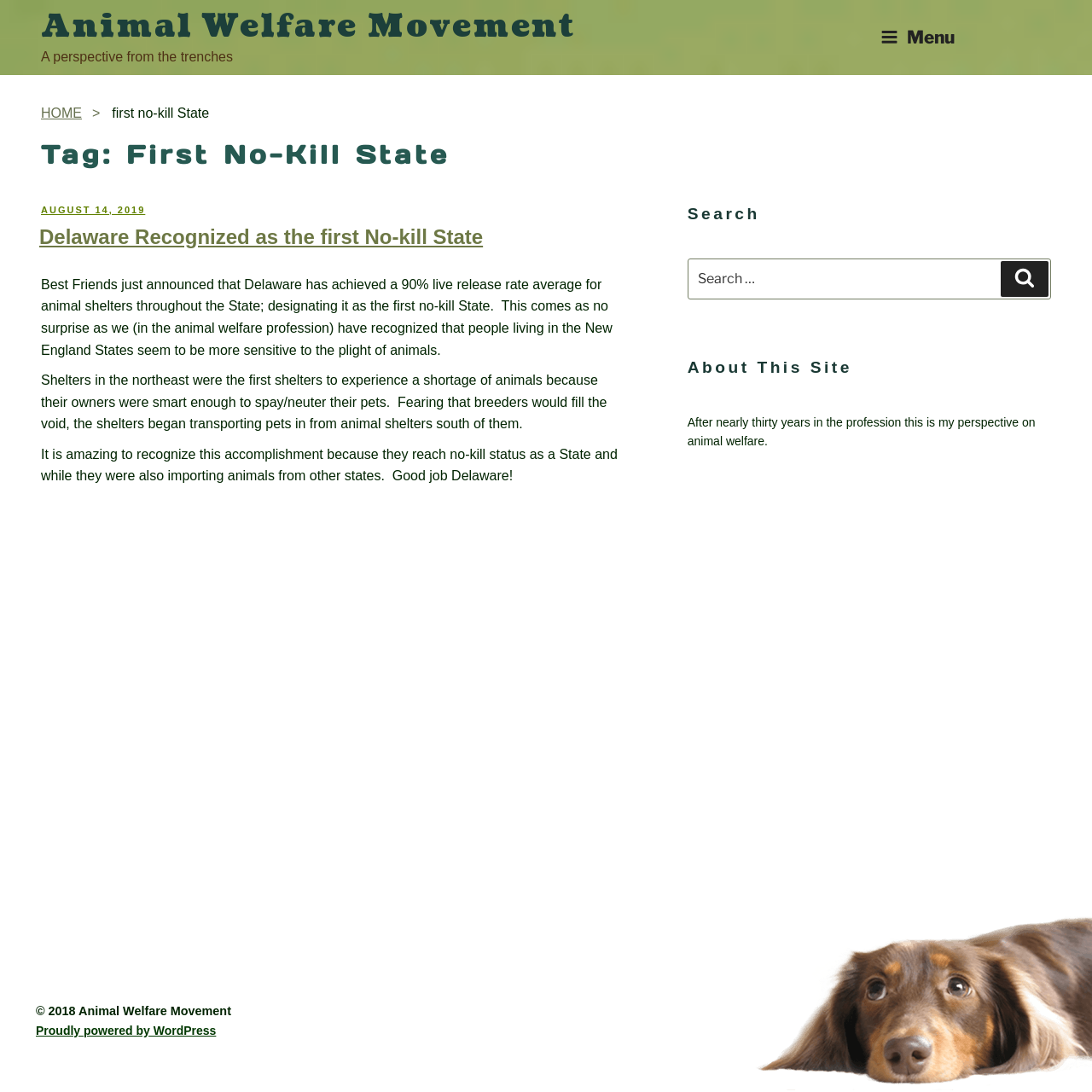Locate the coordinates of the bounding box for the clickable region that fulfills this instruction: "Learn more about the 'Animal Welfare Movement'".

[0.038, 0.004, 0.528, 0.045]